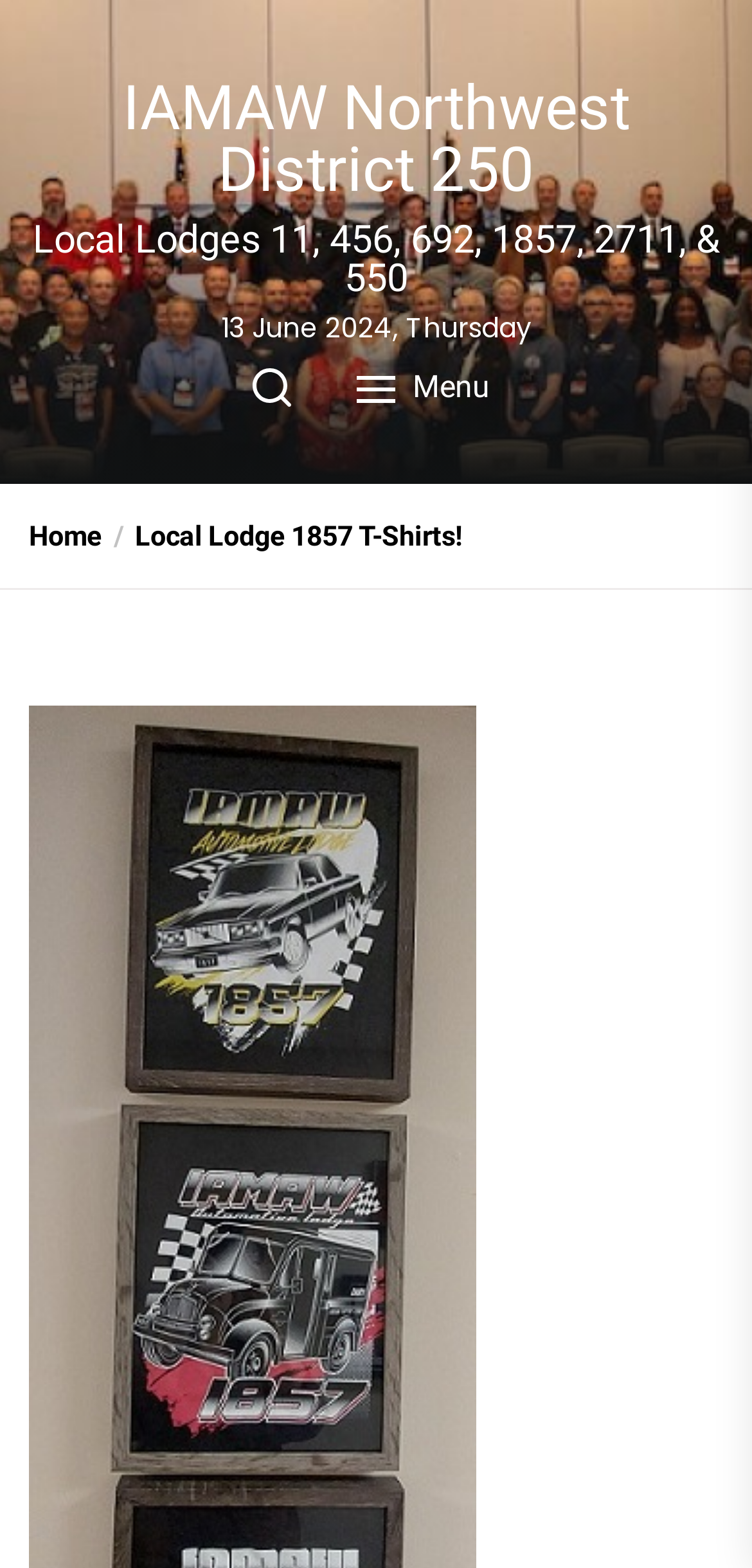Provide a short, one-word or phrase answer to the question below:
What is the date displayed on the webpage?

13 June 2024, Thursday